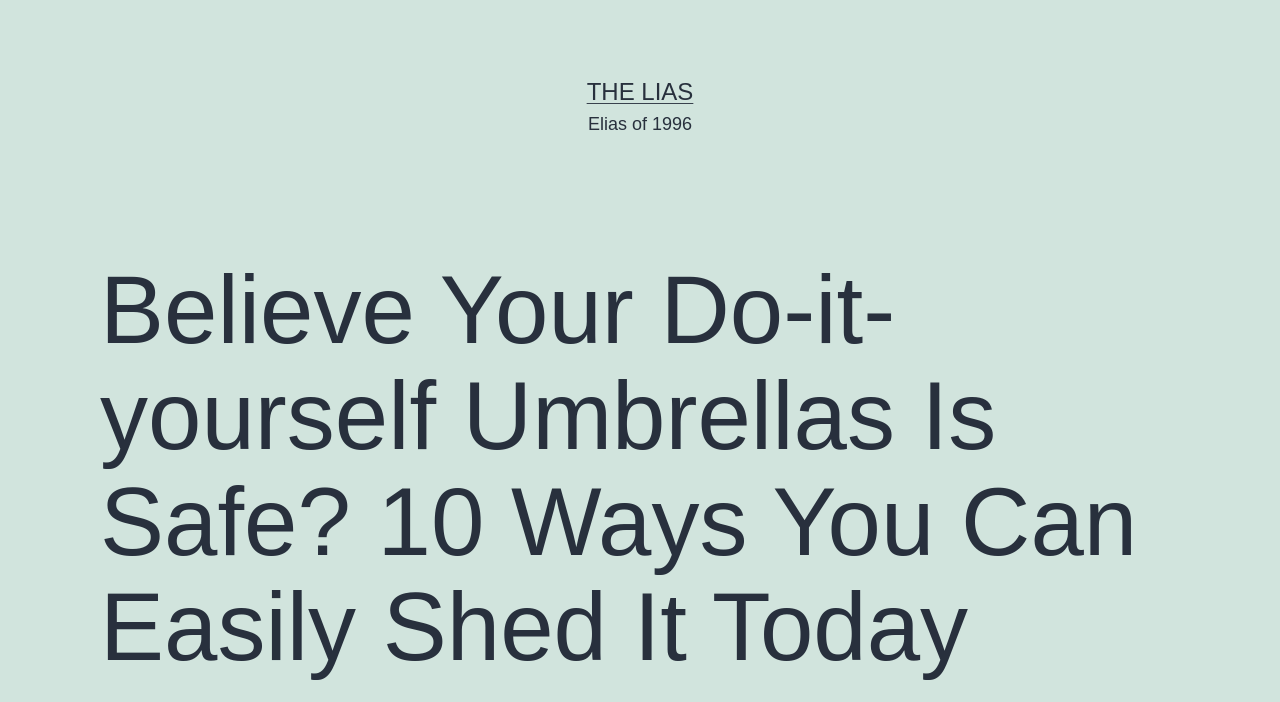Please determine the main heading text of this webpage.

Believe Your Do-it-yourself Umbrellas Is Safe? 10 Ways You Can Easily Shed It Today